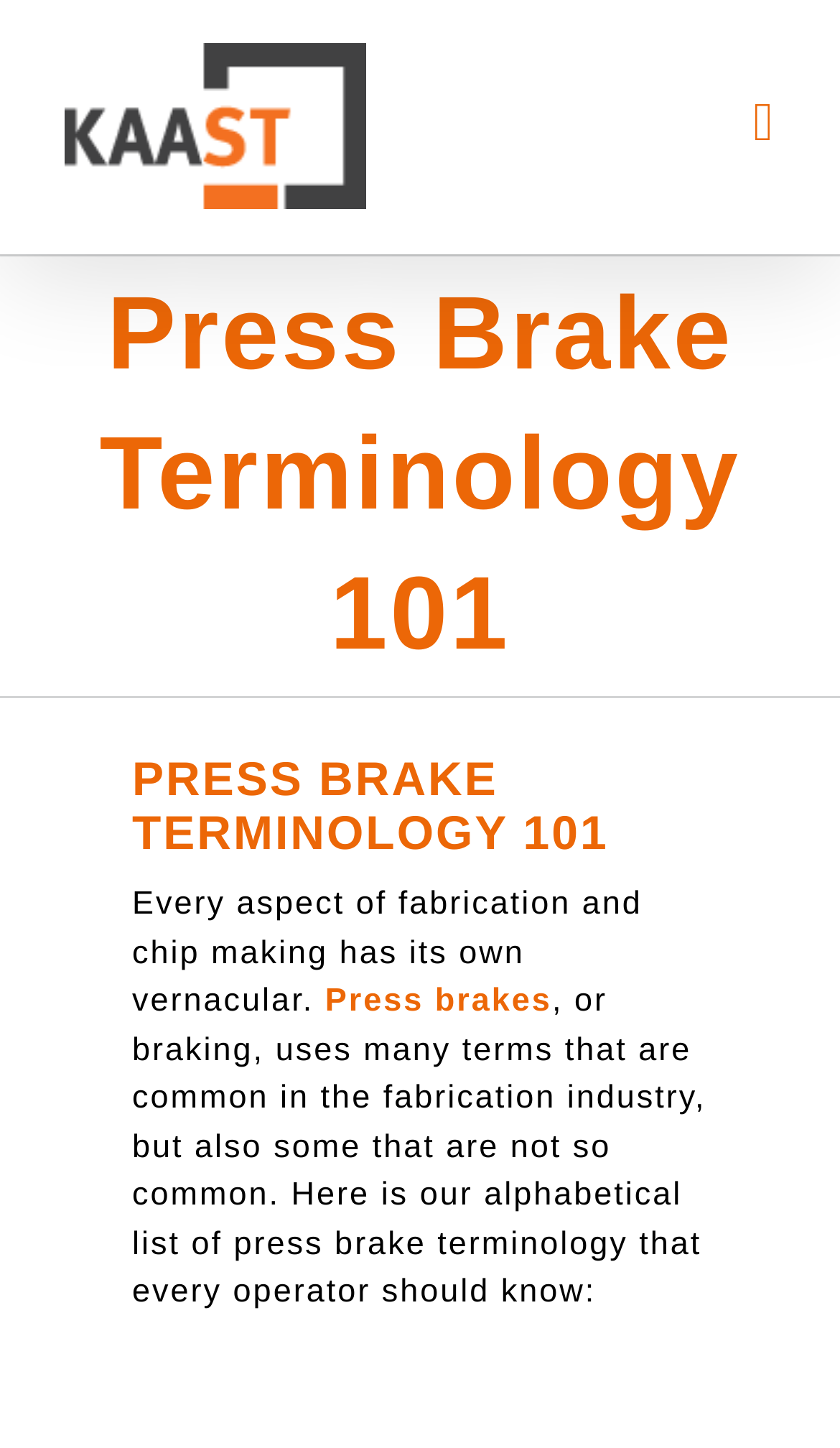Observe the image and answer the following question in detail: What is the purpose of the 'Go to Top' link?

The 'Go to Top' link is located at the bottom of the page, and its purpose is to allow users to quickly navigate to the top of the page, saving them the effort of scrolling up manually.